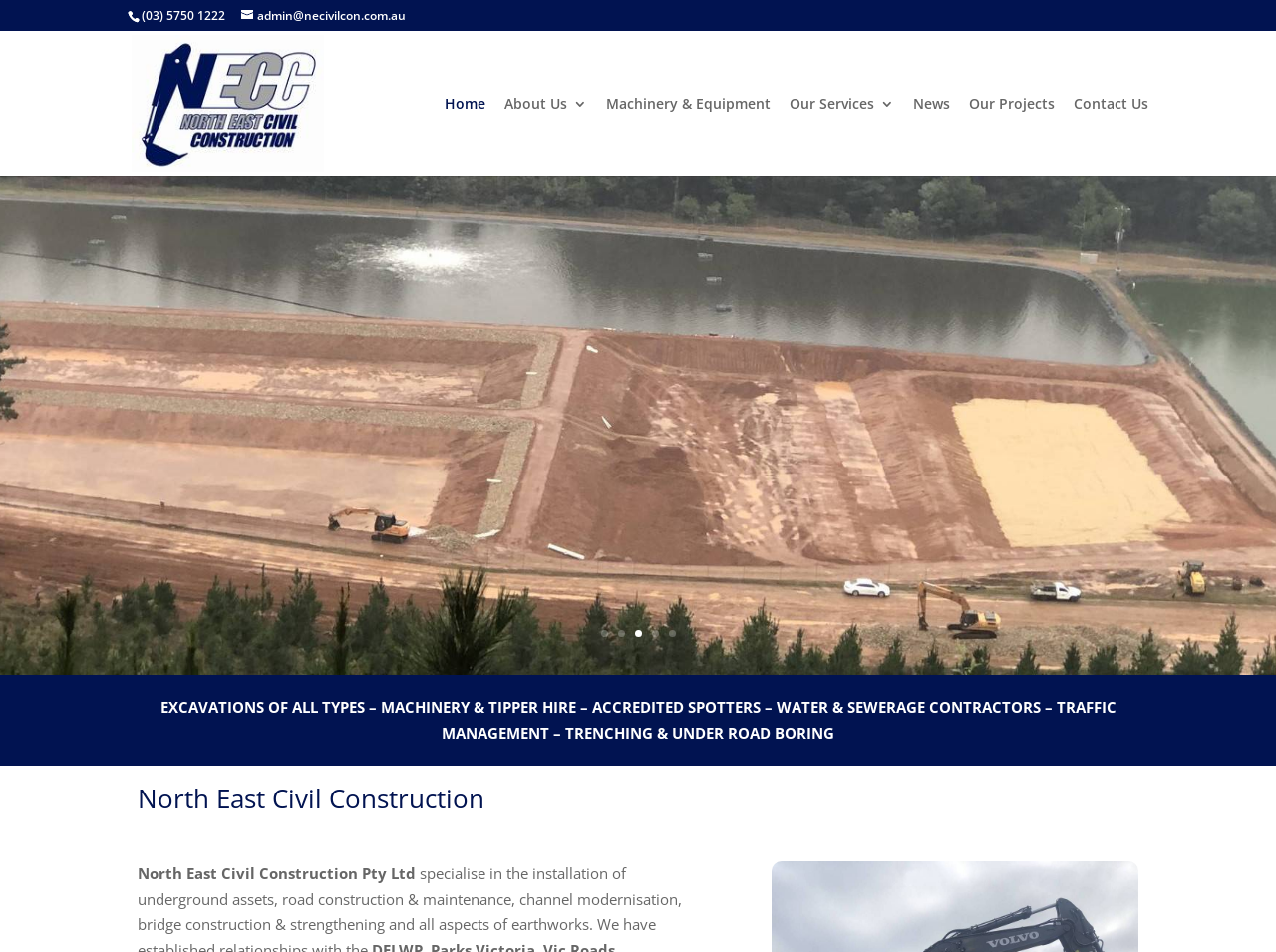Please answer the following question using a single word or phrase: 
What services do they offer?

EXCAVATIONS, MACHINERY & TIPPER HIRE, etc.